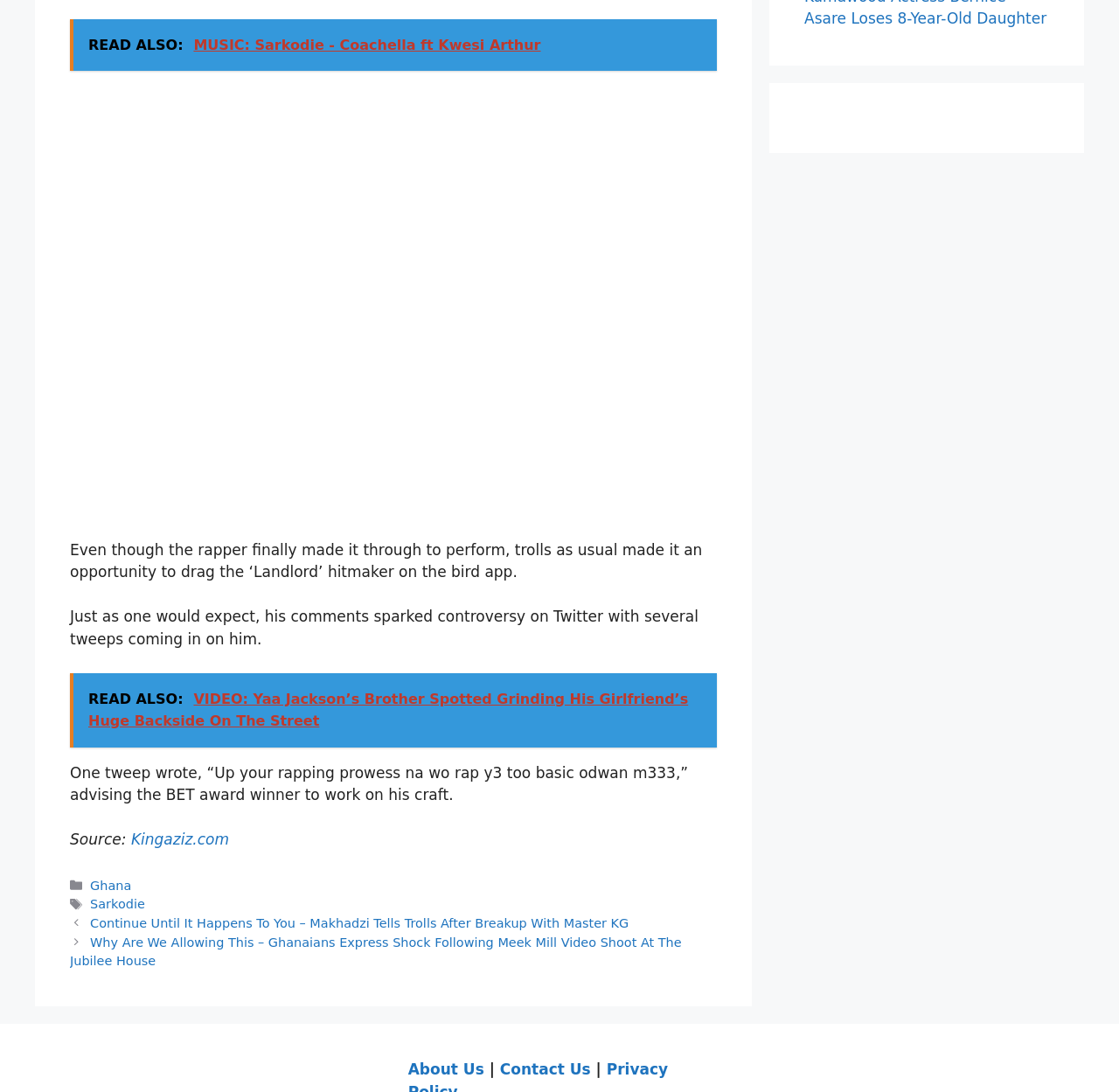What categories are available on the website?
Provide an in-depth answer to the question, covering all aspects.

The categories available on the website are listed in the footer section, where it says 'Categories' followed by a link to 'Ghana', indicating that Ghana is one of the categories.